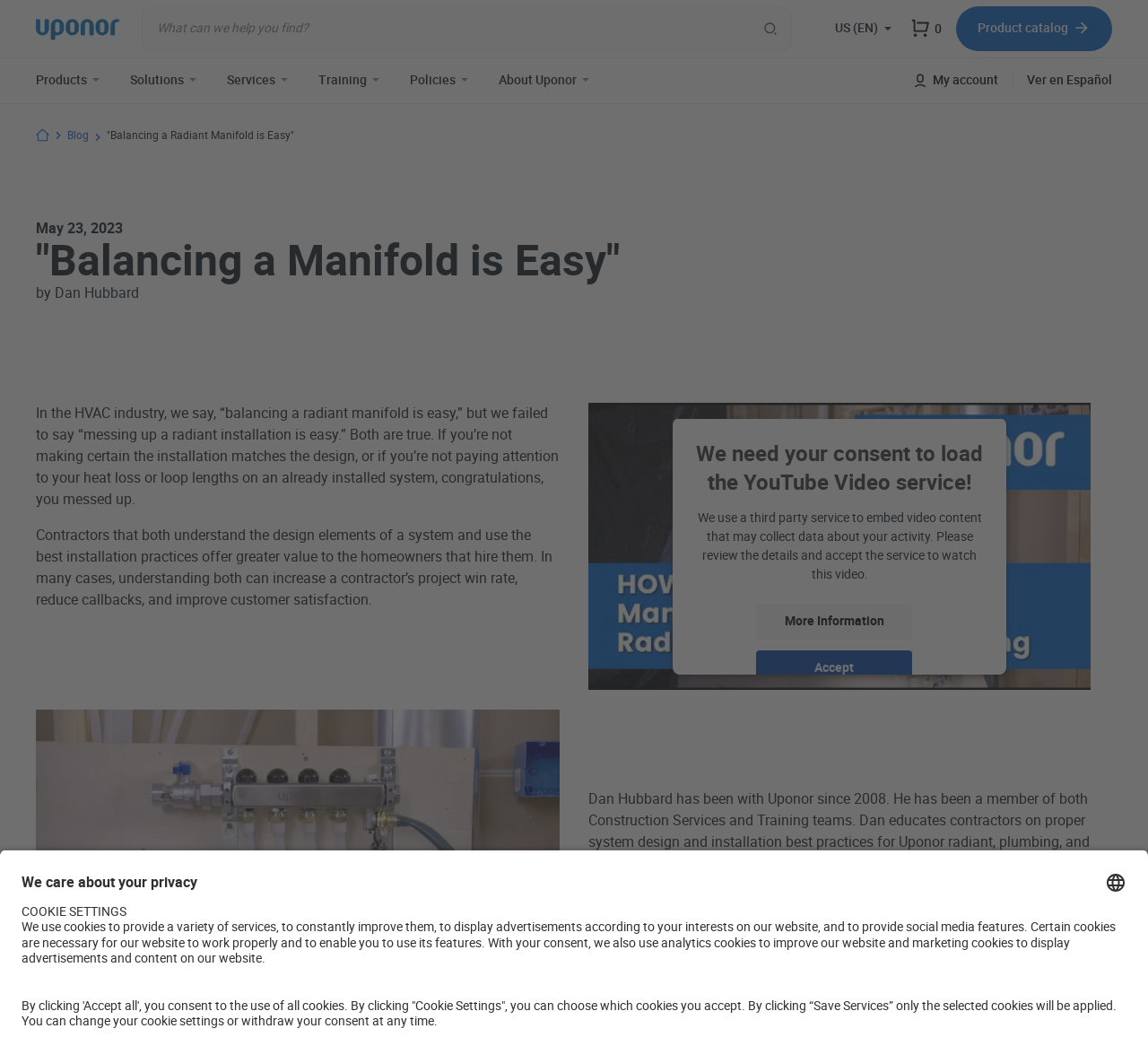Can you provide the bounding box coordinates for the element that should be clicked to implement the instruction: "Contact Uponor"?

[0.395, 0.145, 0.814, 0.181]